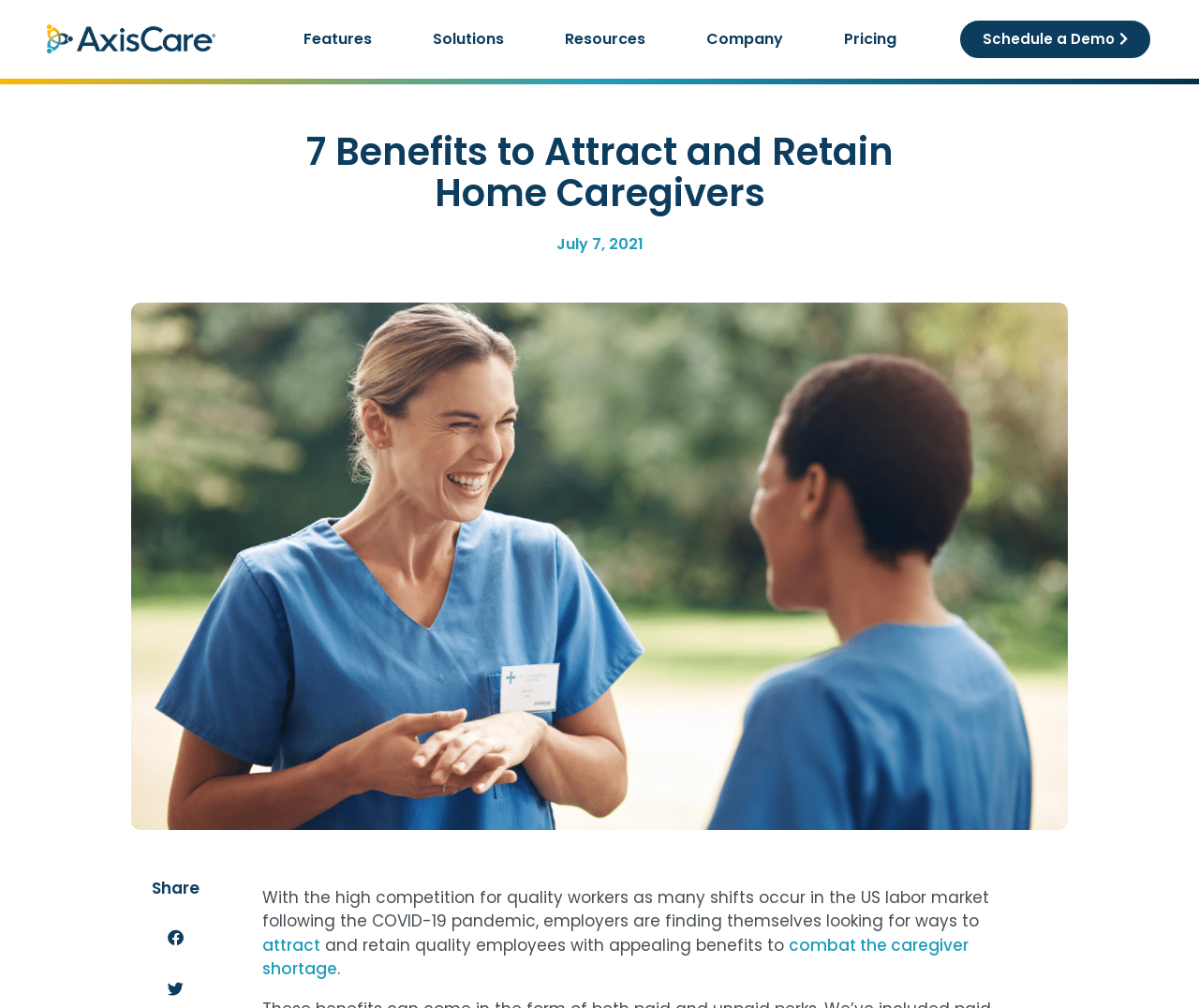What can be done with the article?
Using the details from the image, give an elaborate explanation to answer the question.

The article can be shared, as indicated by the 'Share' button and the 'Share on Facebook' button below it.